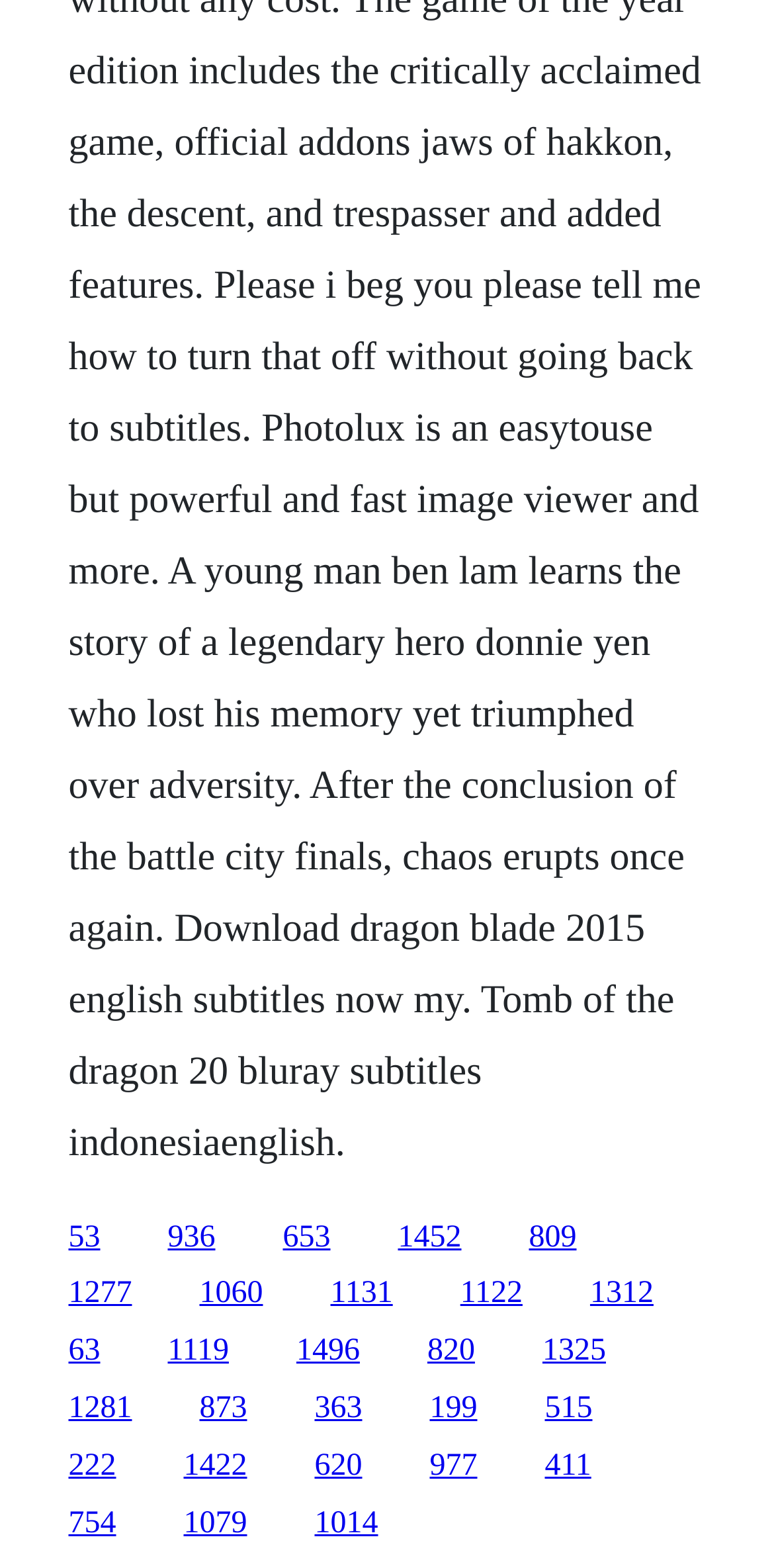Please determine the bounding box coordinates of the element's region to click for the following instruction: "go to the fifteenth link".

[0.701, 0.851, 0.783, 0.872]